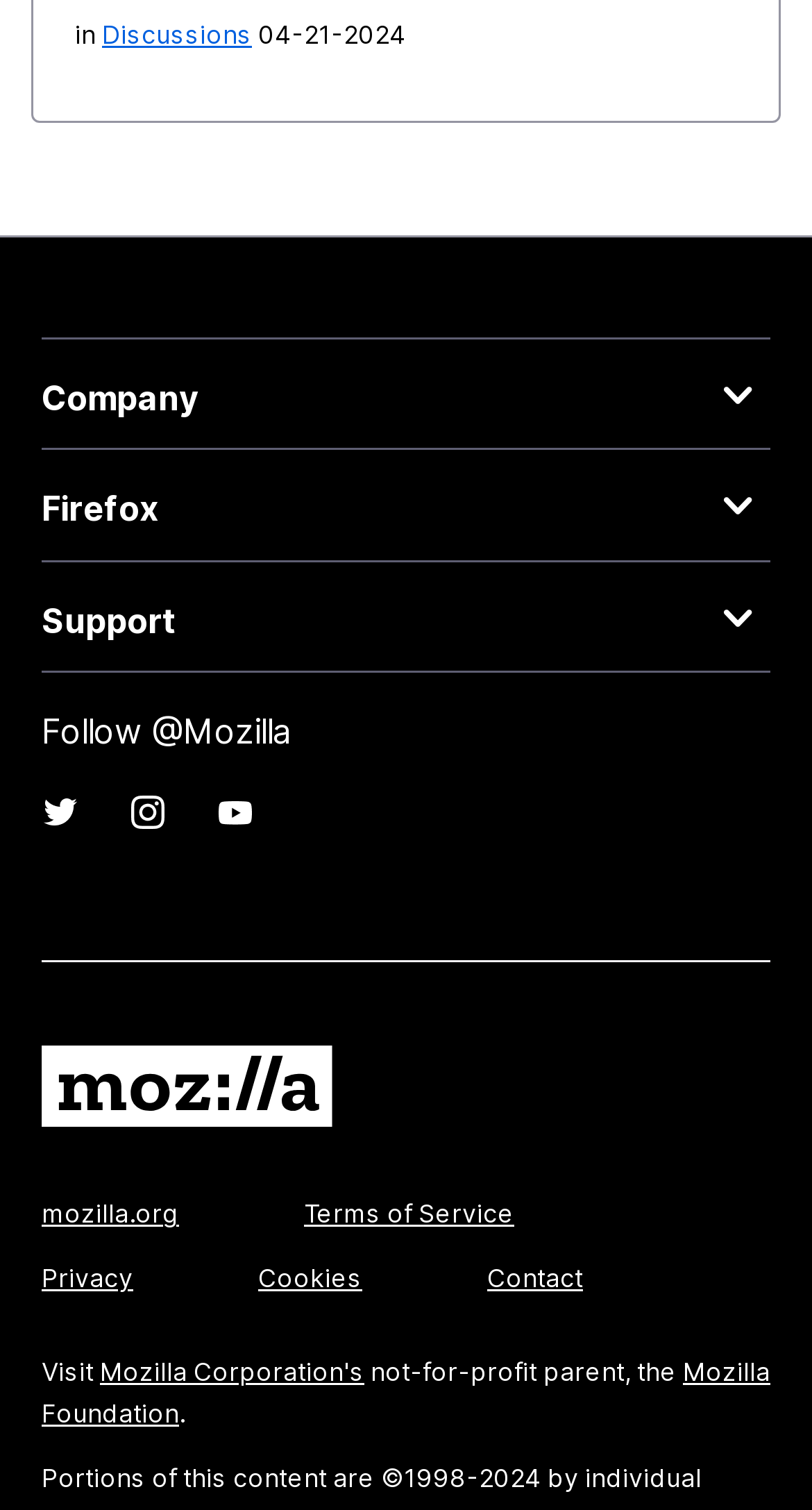Find and specify the bounding box coordinates that correspond to the clickable region for the instruction: "Go to Mozilla Foundation".

[0.051, 0.897, 0.949, 0.946]